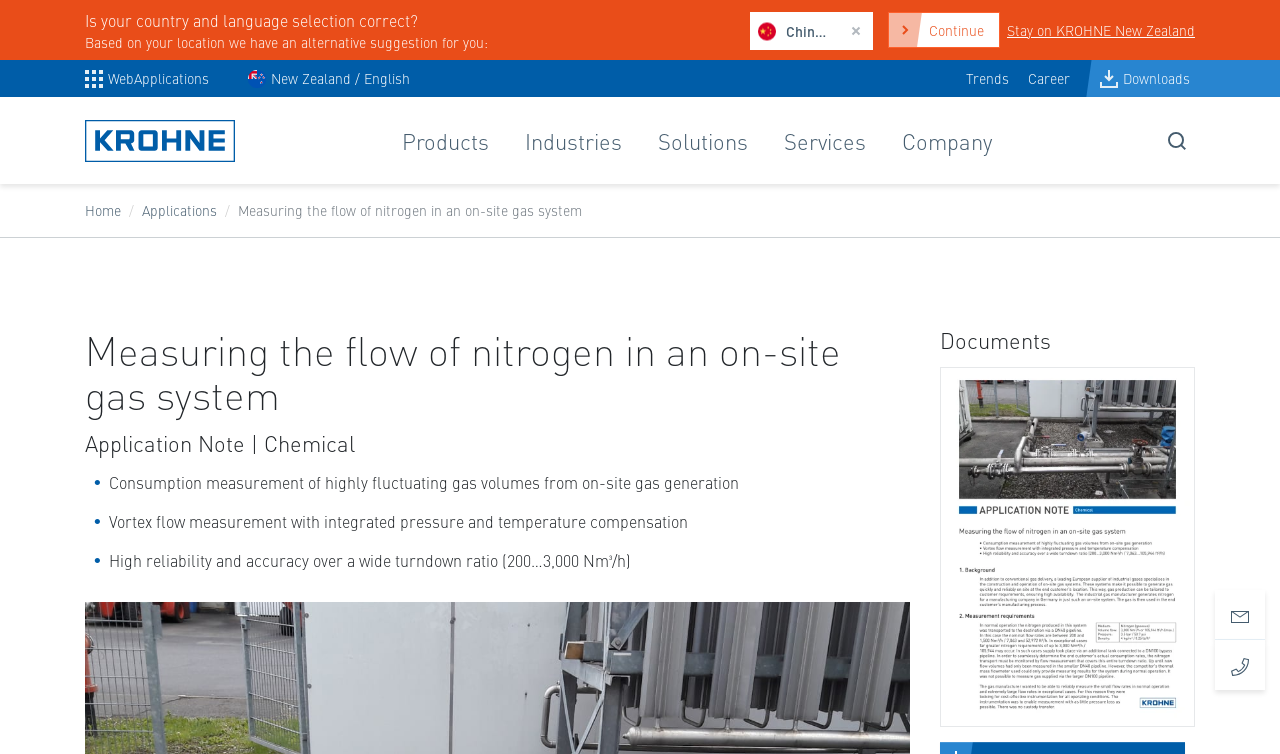Find the bounding box coordinates of the area that needs to be clicked in order to achieve the following instruction: "Select 'WebApplications'". The coordinates should be specified as four float numbers between 0 and 1, i.e., [left, top, right, bottom].

[0.061, 0.08, 0.18, 0.129]